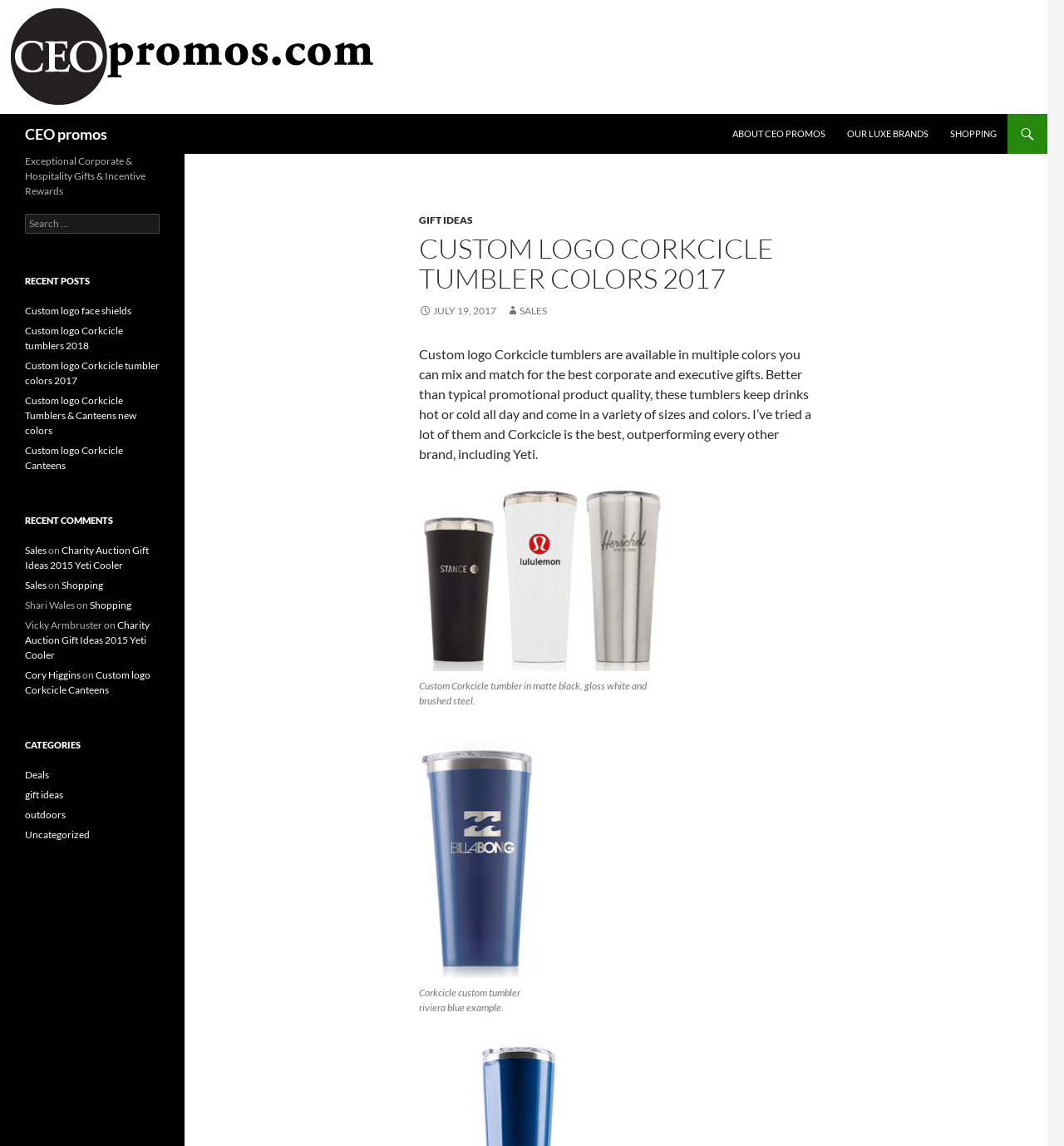Describe every aspect of the webpage comprehensively.

This webpage is about custom logo Corkcicle tumblers, which are available in multiple colors and can be mixed and matched for corporate and executive gifts. The page has a header section with links to "CEO promos", "Search", "SKIP TO CONTENT", "ABOUT CEO PROMOS", "OUR LUXE BRANDS", and "SHOPPING". 

Below the header, there is a section with a heading "CEO promos" and a link to "GIFT IDEAS". There is also a paragraph of text describing the custom logo Corkcicle tumblers, stating that they are better than typical promotional product quality and can keep drinks hot or cold all day. 

To the right of the text, there are two images of custom Corkcicle tumblers, one in matte black, gloss white, and brushed steel, and the other in riviera blue. Each image has a caption describing the tumbler.

Below the images, there is a section with a heading "Exceptional Corporate & Hospitality Gifts & Incentive Rewards". This section has a search bar and a list of recent posts, including links to "Custom logo face shields", "Custom logo Corkcicle tumblers 2018", and "Custom logo Corkcicle Tumblers & Canteens new colors". 

To the right of the recent posts, there is a section with a heading "RECENT COMMENTS" and a list of recent comments, including links to "Sales", "Charity Auction Gift Ideas 2015 Yeti Cooler", and "Shopping". 

At the bottom of the page, there is a section with a heading "CATEGORIES" and a list of categories, including "Deals", "gift ideas", "outdoors", and "Uncategorized".